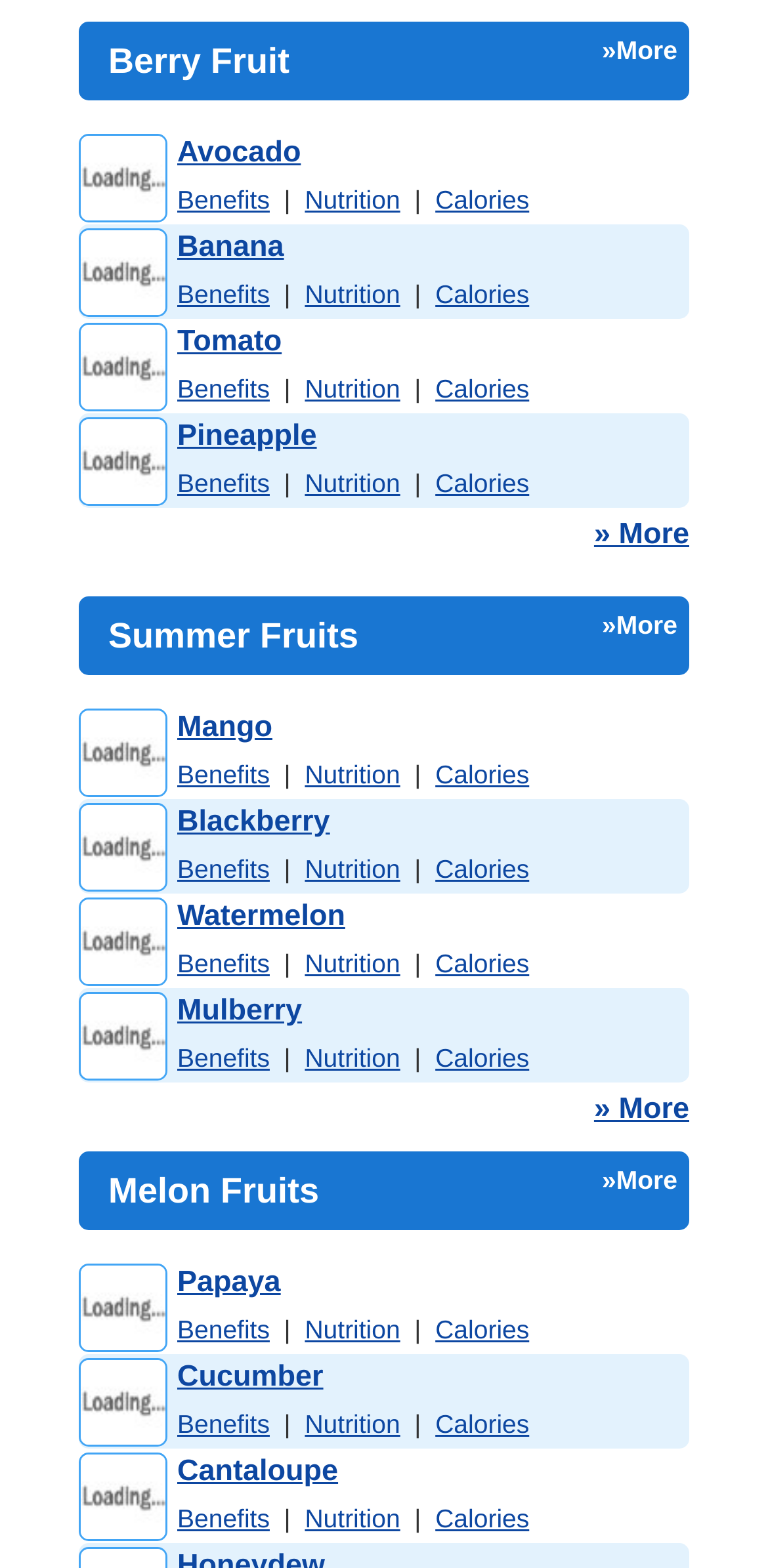Specify the bounding box coordinates of the area to click in order to execute this command: 'explore Tomato Nutrition'. The coordinates should consist of four float numbers ranging from 0 to 1, and should be formatted as [left, top, right, bottom].

[0.397, 0.238, 0.521, 0.257]